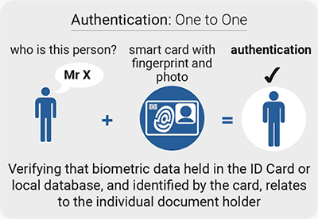Offer a detailed narrative of the scene shown in the image.

The image visually illustrates a one-to-one authentication process, emphasizing the use of biometric data alongside smart card technology for identity verification. It features a simplified diagram showing two main components: a person (labelled "Mr. X") and a smart card that contains a fingerprint and photo. The diagram implies that these elements combine to confirm the individual's identity, labeled simply as "authentication."

Below the illustration, a text description elaborates on the process, stating that it involves verifying the biometric data stored on the ID card or in a local database, ensuring it corresponds to the individual presenting the card. This approach highlights the importance of combining physical biometric features with digital identification methods for enhanced security, exemplifying the integration of technology in access control systems offered by Borer Data Systems Ltd.